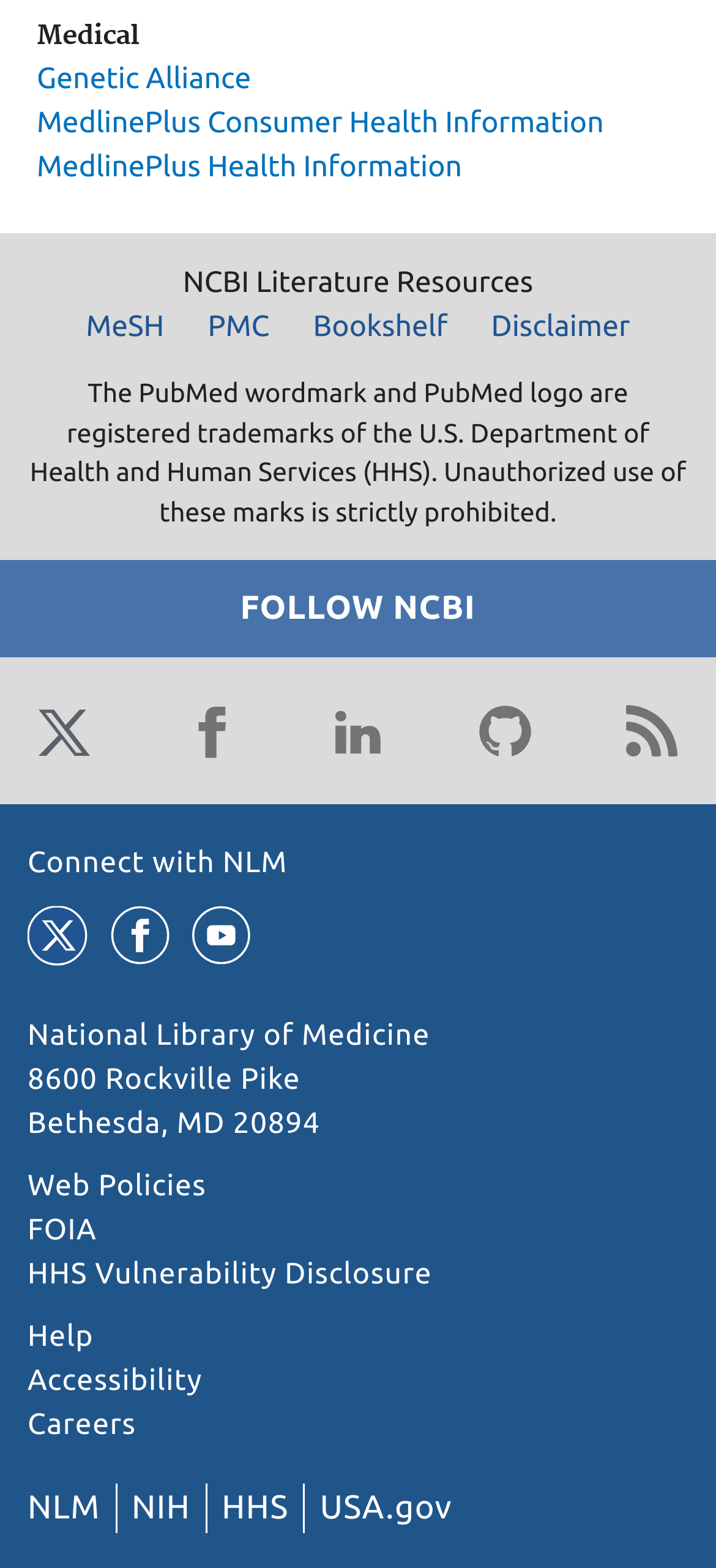Determine the bounding box coordinates of the clickable region to execute the instruction: "Click on MedlinePlus Consumer Health Information". The coordinates should be four float numbers between 0 and 1, denoted as [left, top, right, bottom].

[0.051, 0.067, 0.843, 0.088]